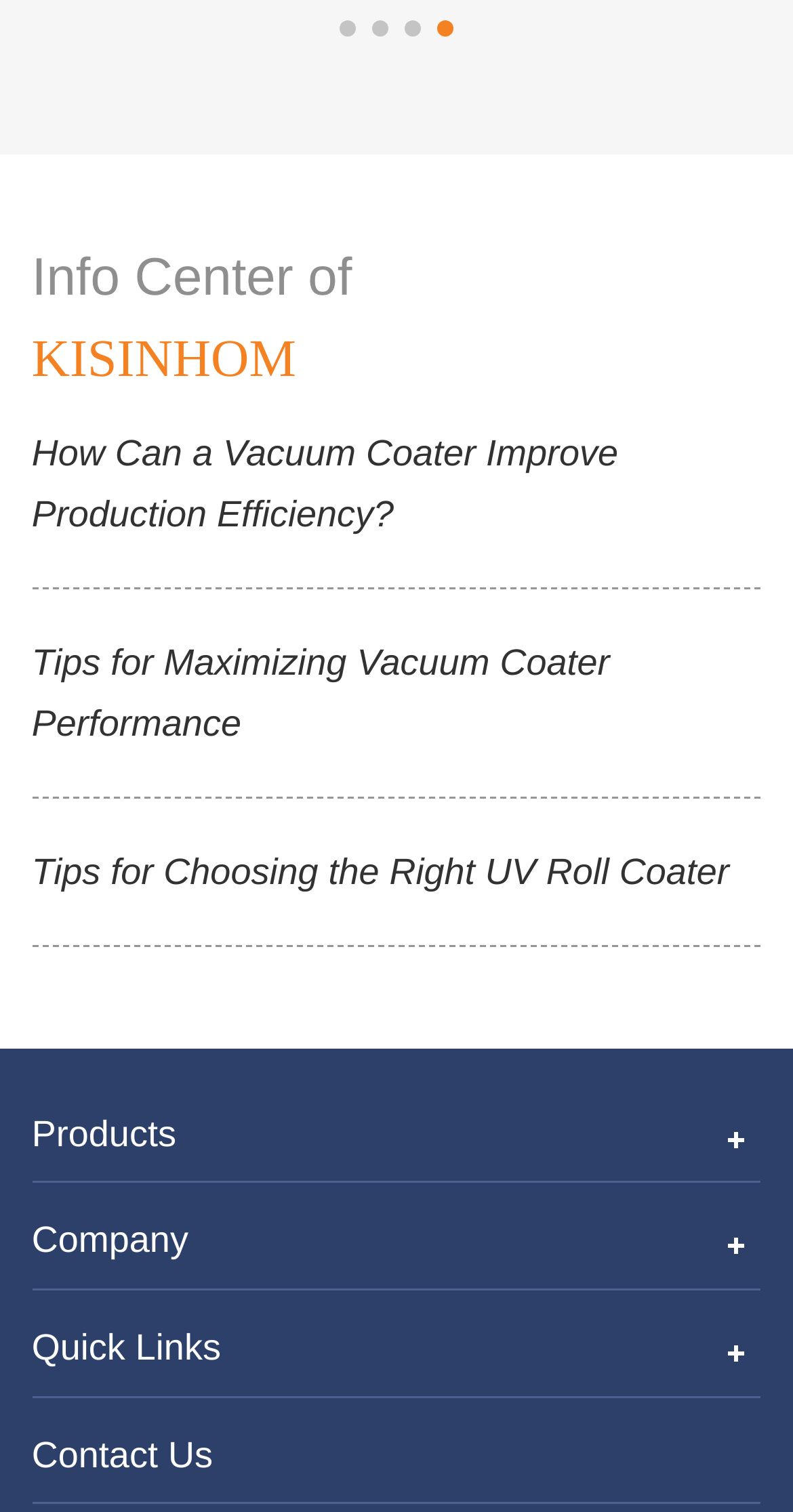What is the purpose of the 'Quick Links' section?
Use the image to answer the question with a single word or phrase.

Provide shortcuts